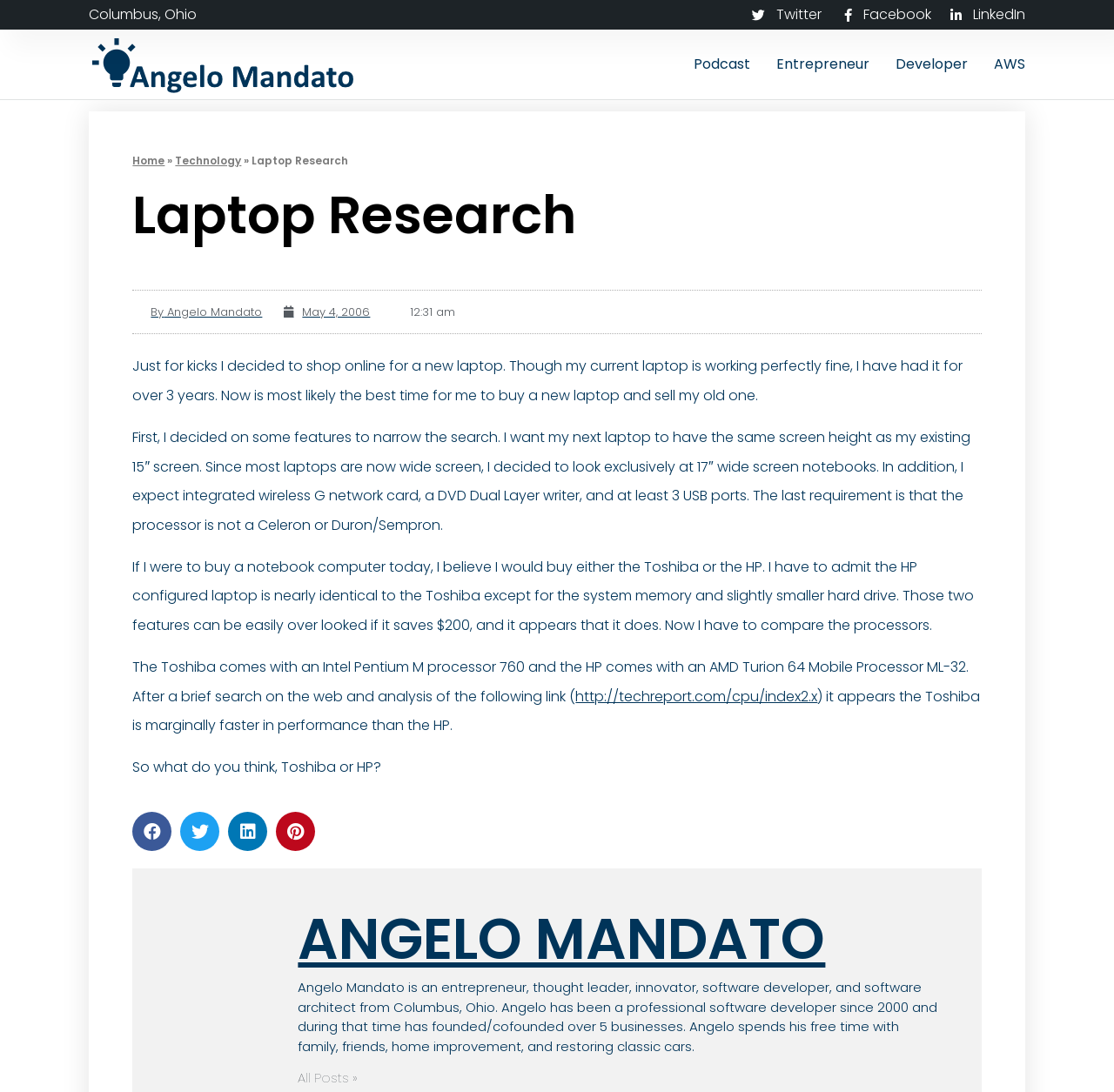Highlight the bounding box coordinates of the element that should be clicked to carry out the following instruction: "View the 'All Posts' page". The coordinates must be given as four float numbers ranging from 0 to 1, i.e., [left, top, right, bottom].

[0.267, 0.981, 0.321, 0.993]